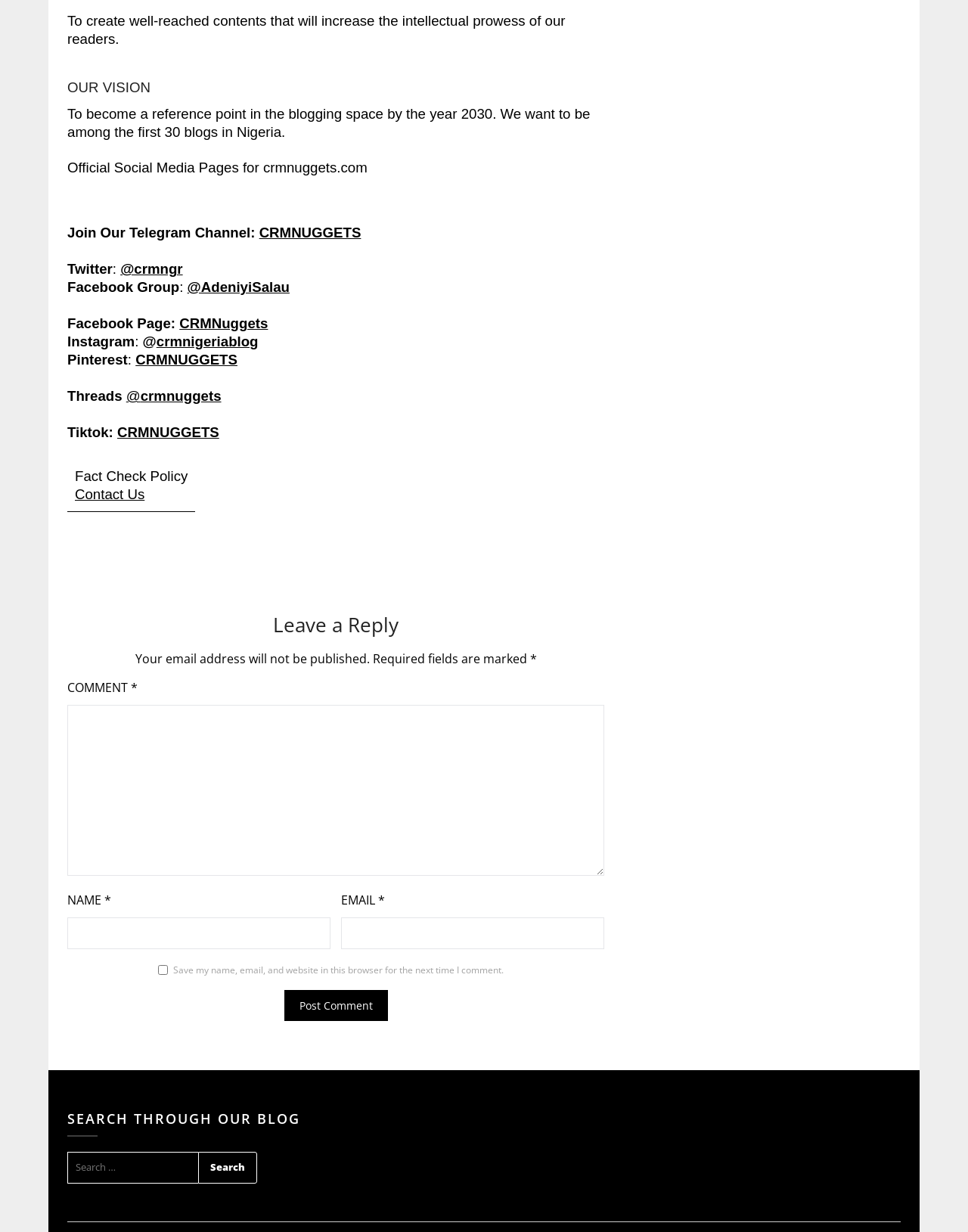Please specify the bounding box coordinates of the area that should be clicked to accomplish the following instruction: "Search for something". The coordinates should consist of four float numbers between 0 and 1, i.e., [left, top, right, bottom].

[0.205, 0.935, 0.266, 0.961]